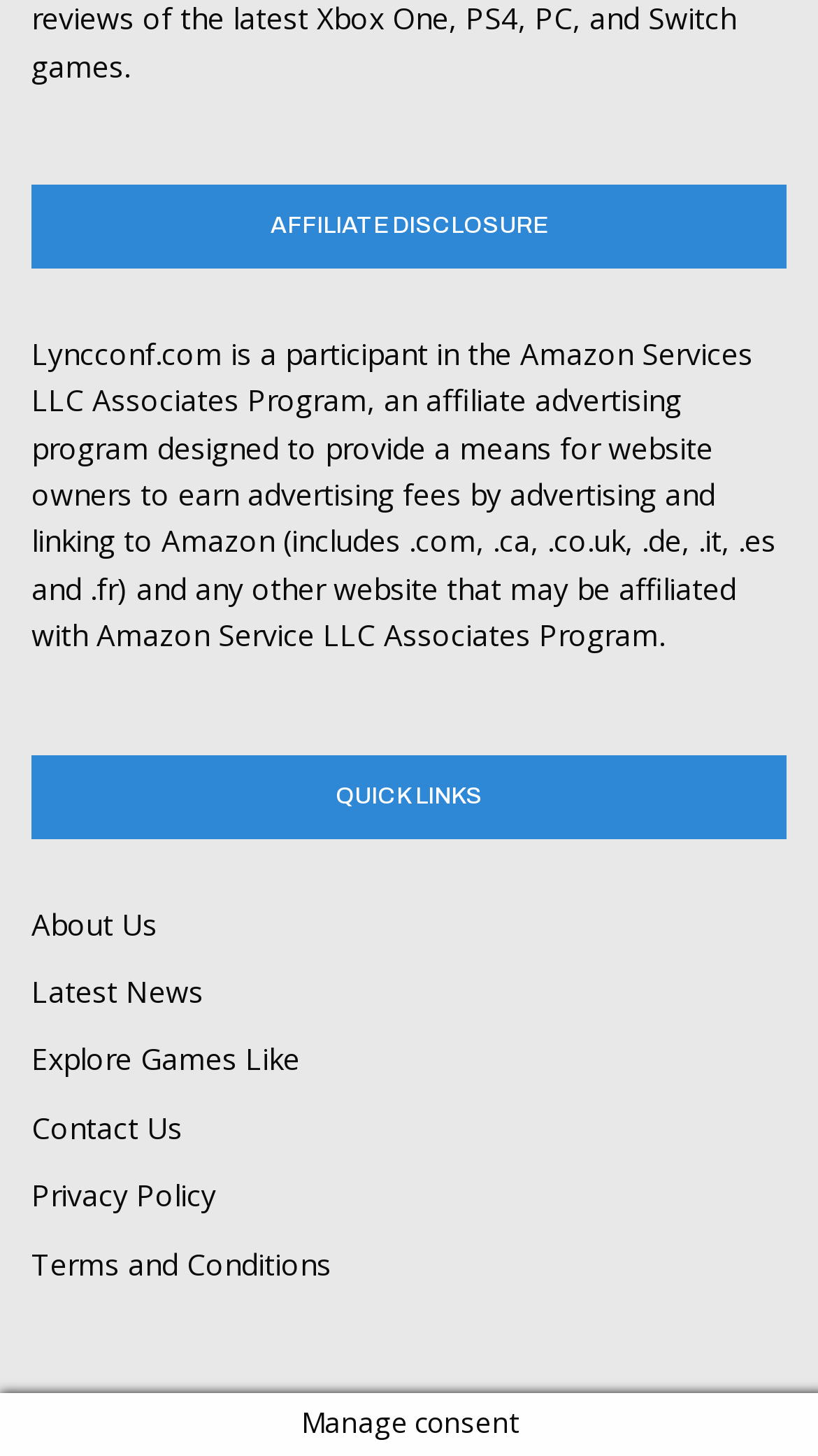What are the quick links provided?
Using the visual information from the image, give a one-word or short-phrase answer.

About Us, Latest News, etc.